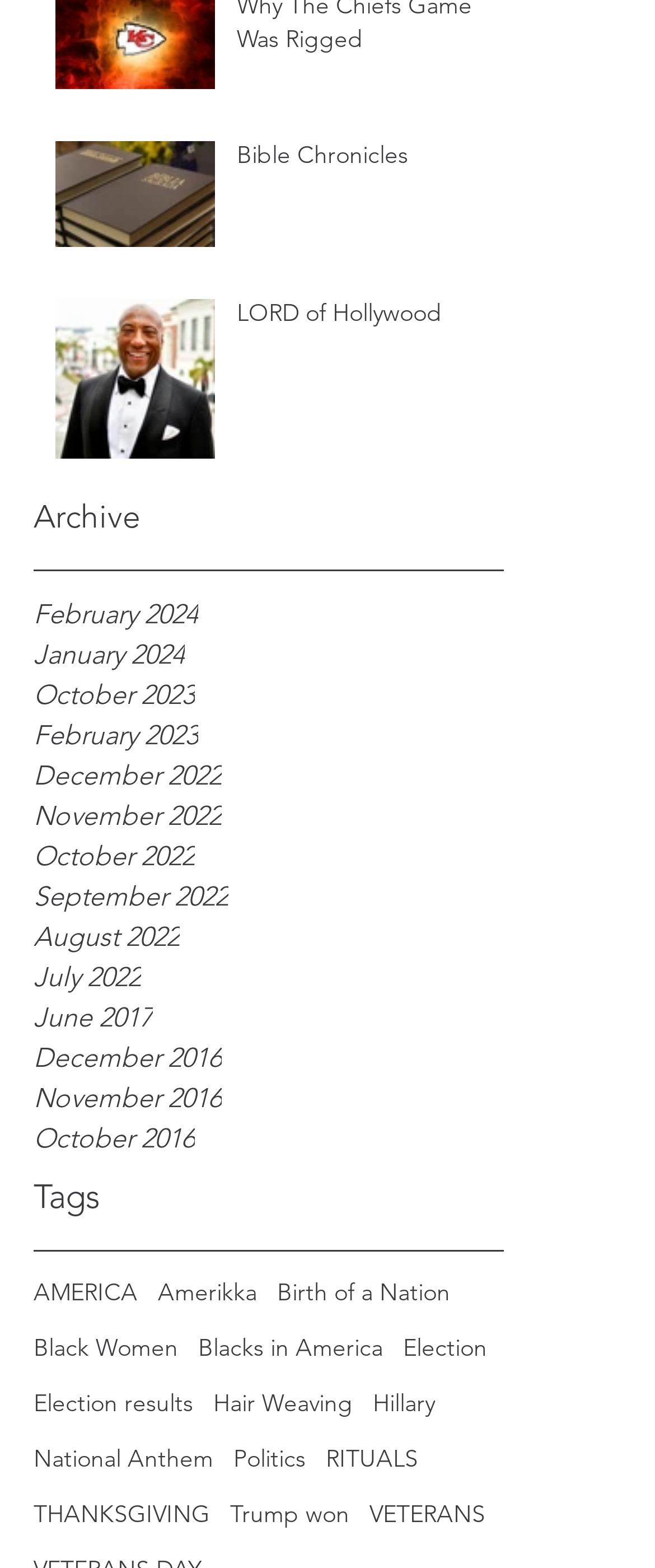Find and provide the bounding box coordinates for the UI element described with: "Birth of a Nation".

[0.423, 0.813, 0.687, 0.836]